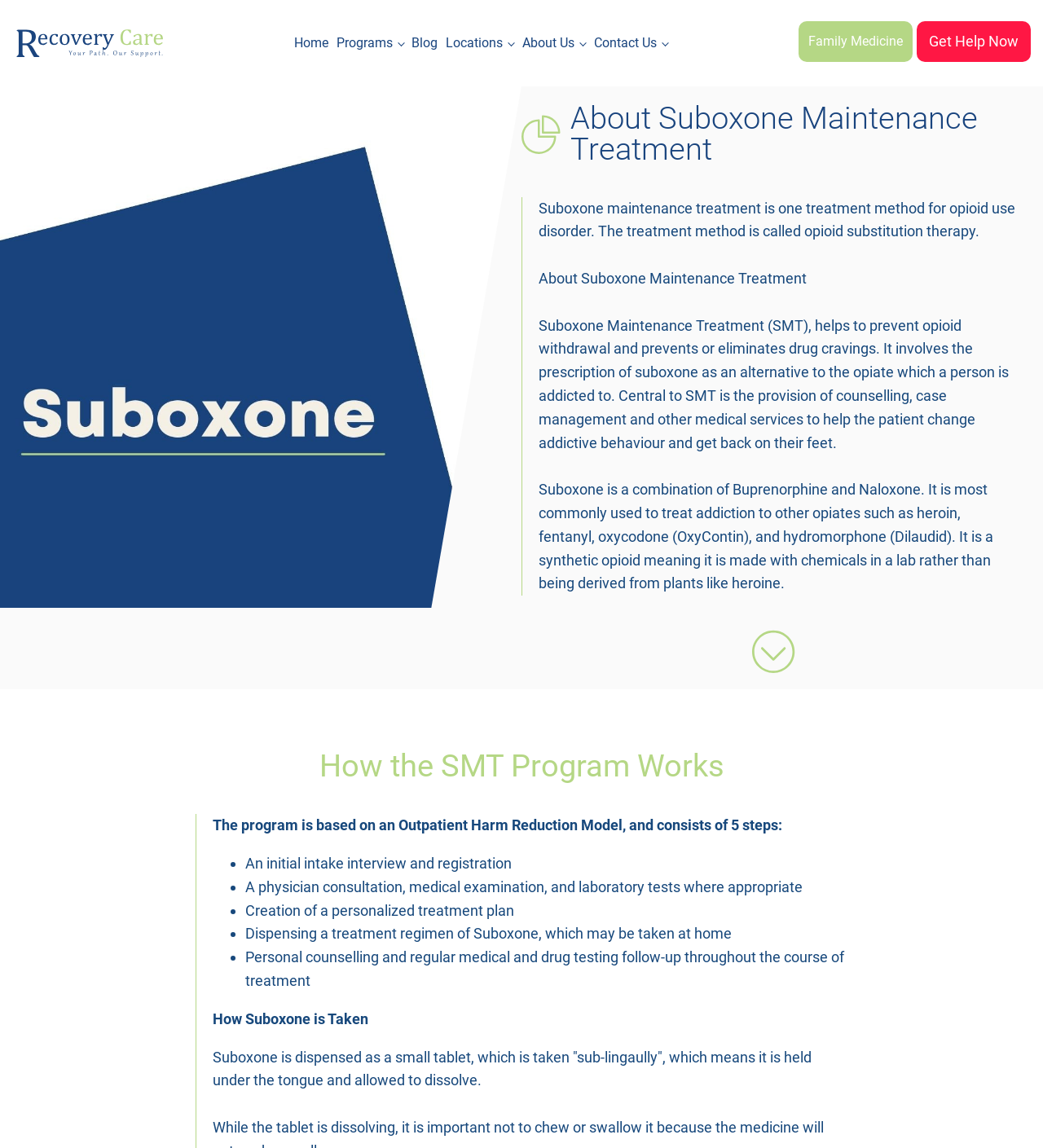How many clinic locations are listed?
Please answer the question with a detailed response using the information from the screenshot.

The webpage lists four clinic locations, including Vanier Clinic, Bells Corners Clinic, Cornwall Clinic, and Byward Market Clinic, each with a corresponding phone number.